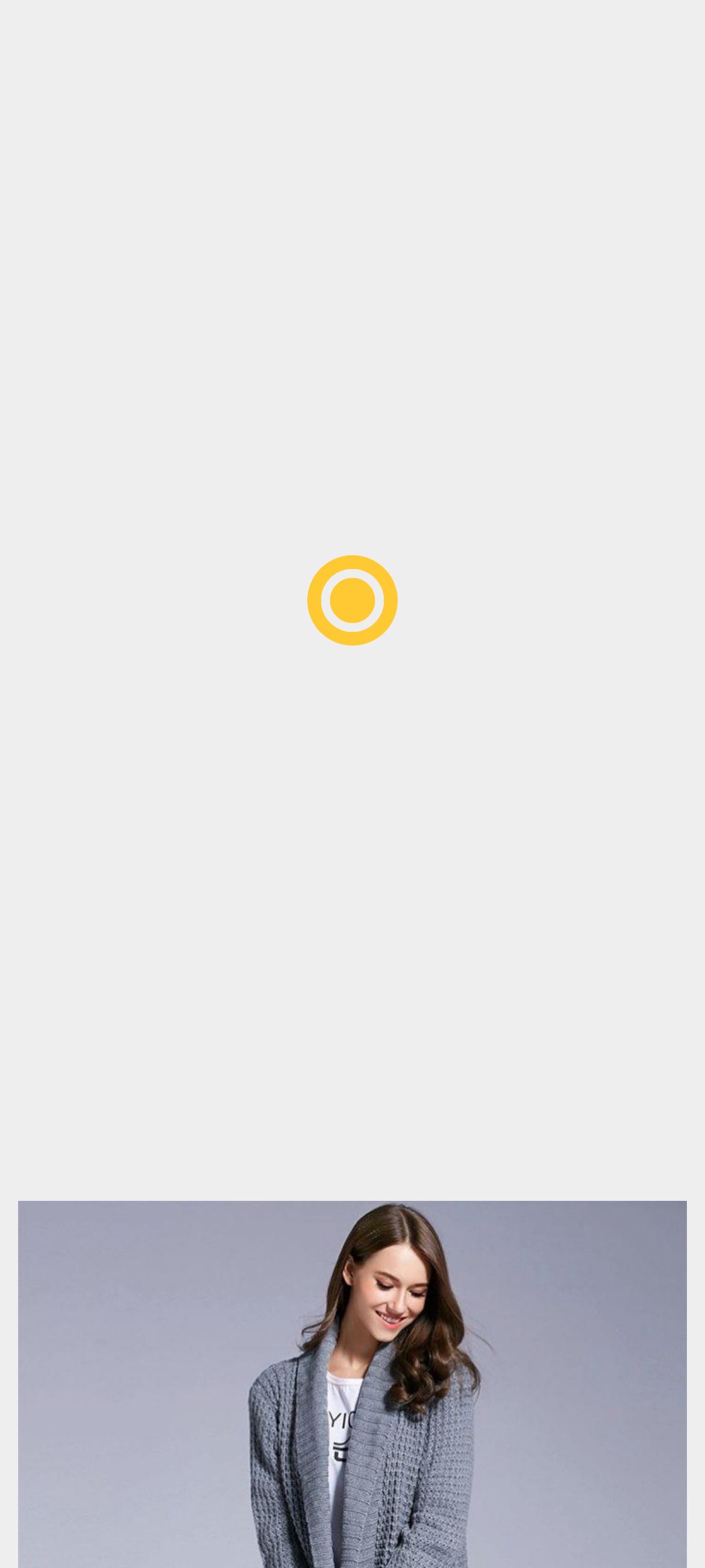Find the bounding box coordinates of the element's region that should be clicked in order to follow the given instruction: "visit LUBIMAJA". The coordinates should consist of four float numbers between 0 and 1, i.e., [left, top, right, bottom].

[0.1, 0.723, 0.224, 0.739]